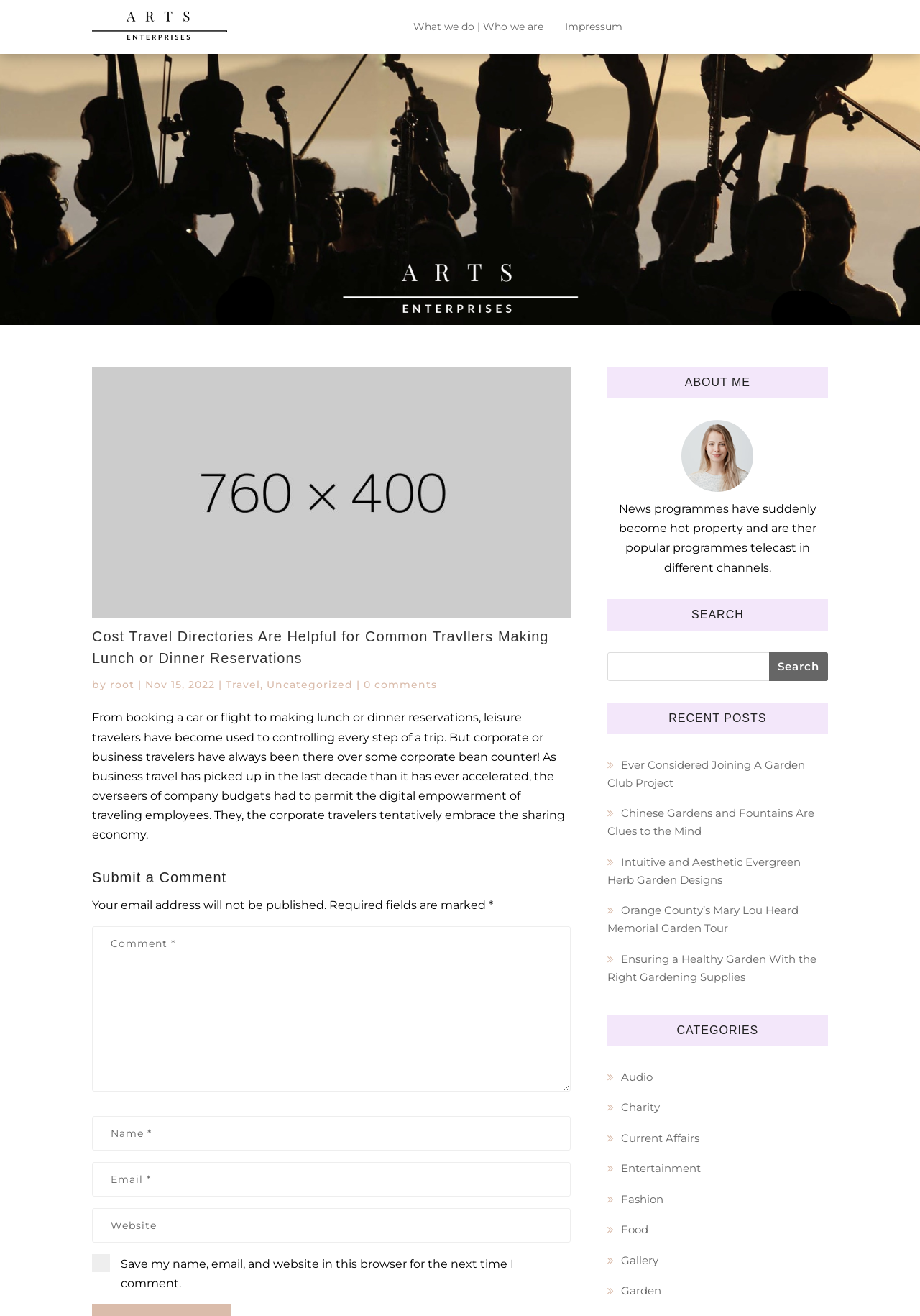Find and indicate the bounding box coordinates of the region you should select to follow the given instruction: "Search for something".

[0.66, 0.495, 0.9, 0.517]